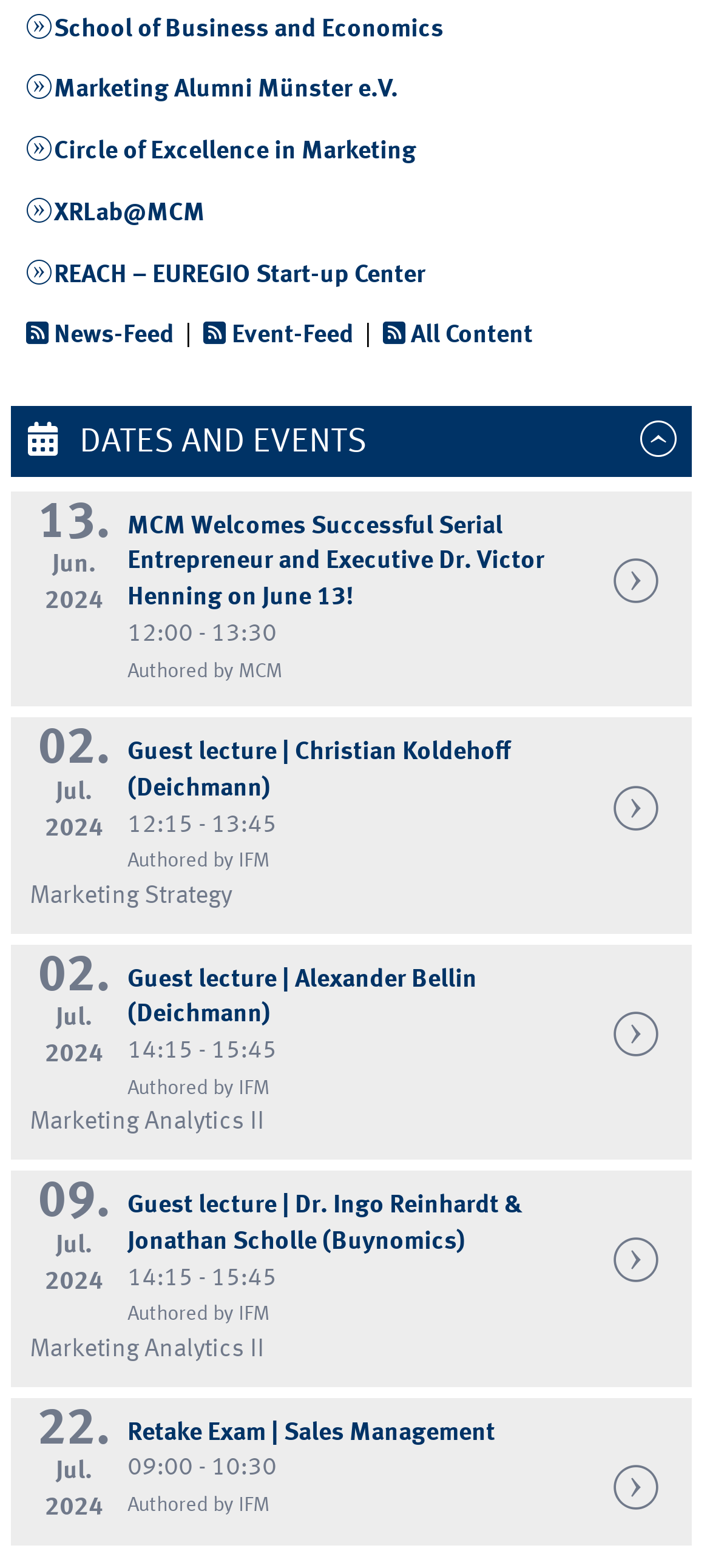Determine the bounding box coordinates of the clickable element to complete this instruction: "Click on the link to the School of Business and Economics". Provide the coordinates in the format of four float numbers between 0 and 1, [left, top, right, bottom].

[0.036, 0.01, 0.625, 0.026]